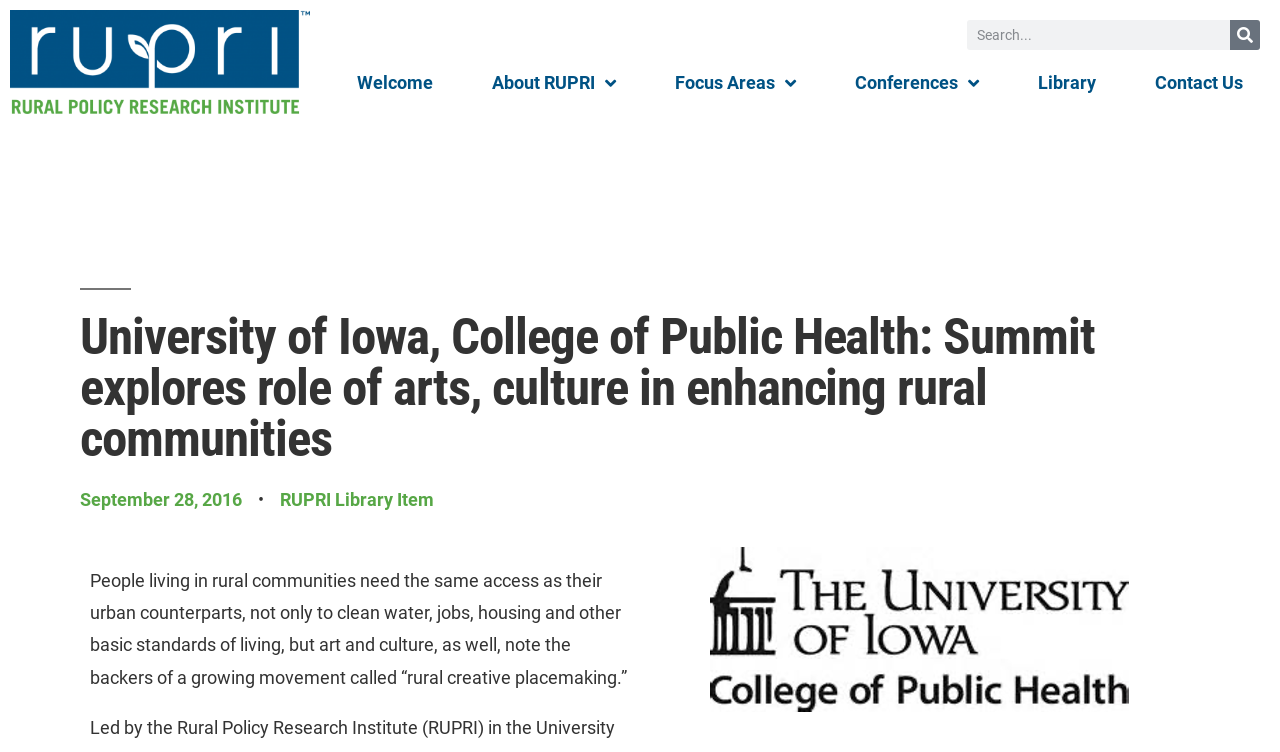For the element described, predict the bounding box coordinates as (top-left x, top-left y, bottom-right x, bottom-right y). All values should be between 0 and 1. Element description: alt="Rural Policy Research Institute" title="Rupri-Logo_final-2C"

[0.008, 0.013, 0.242, 0.152]